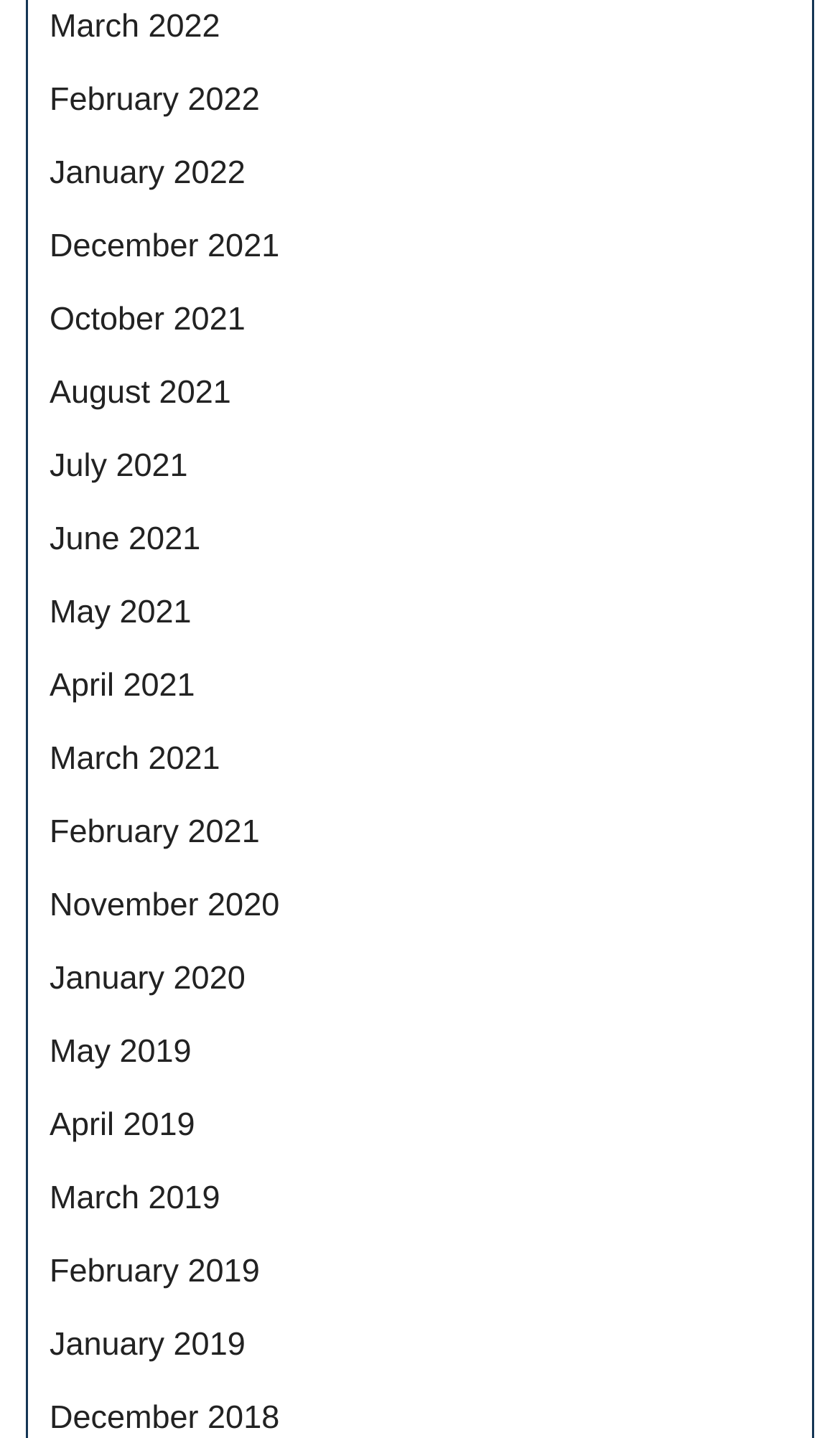Locate the bounding box coordinates of the item that should be clicked to fulfill the instruction: "access February 2021".

[0.059, 0.567, 0.309, 0.592]